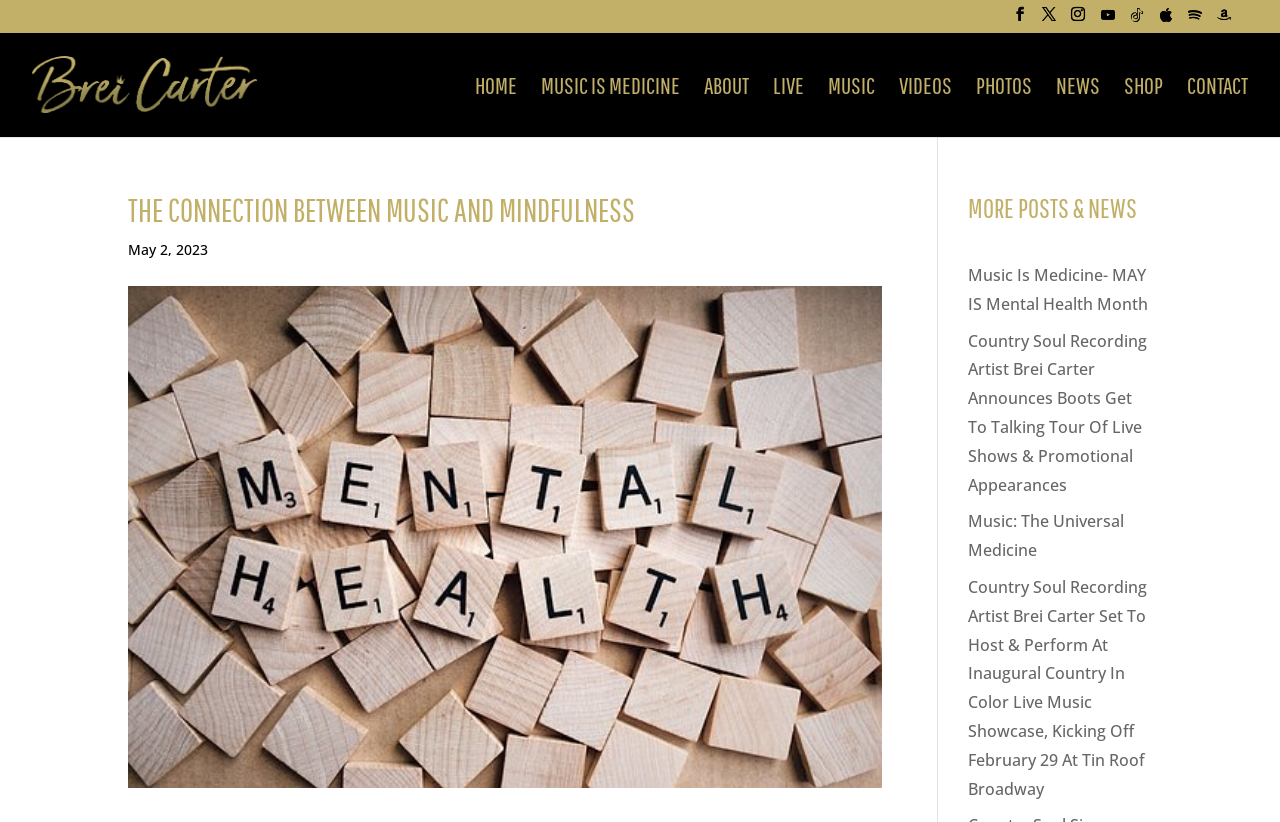Locate the bounding box coordinates of the area where you should click to accomplish the instruction: "Check out the MUSIC section".

[0.647, 0.094, 0.684, 0.166]